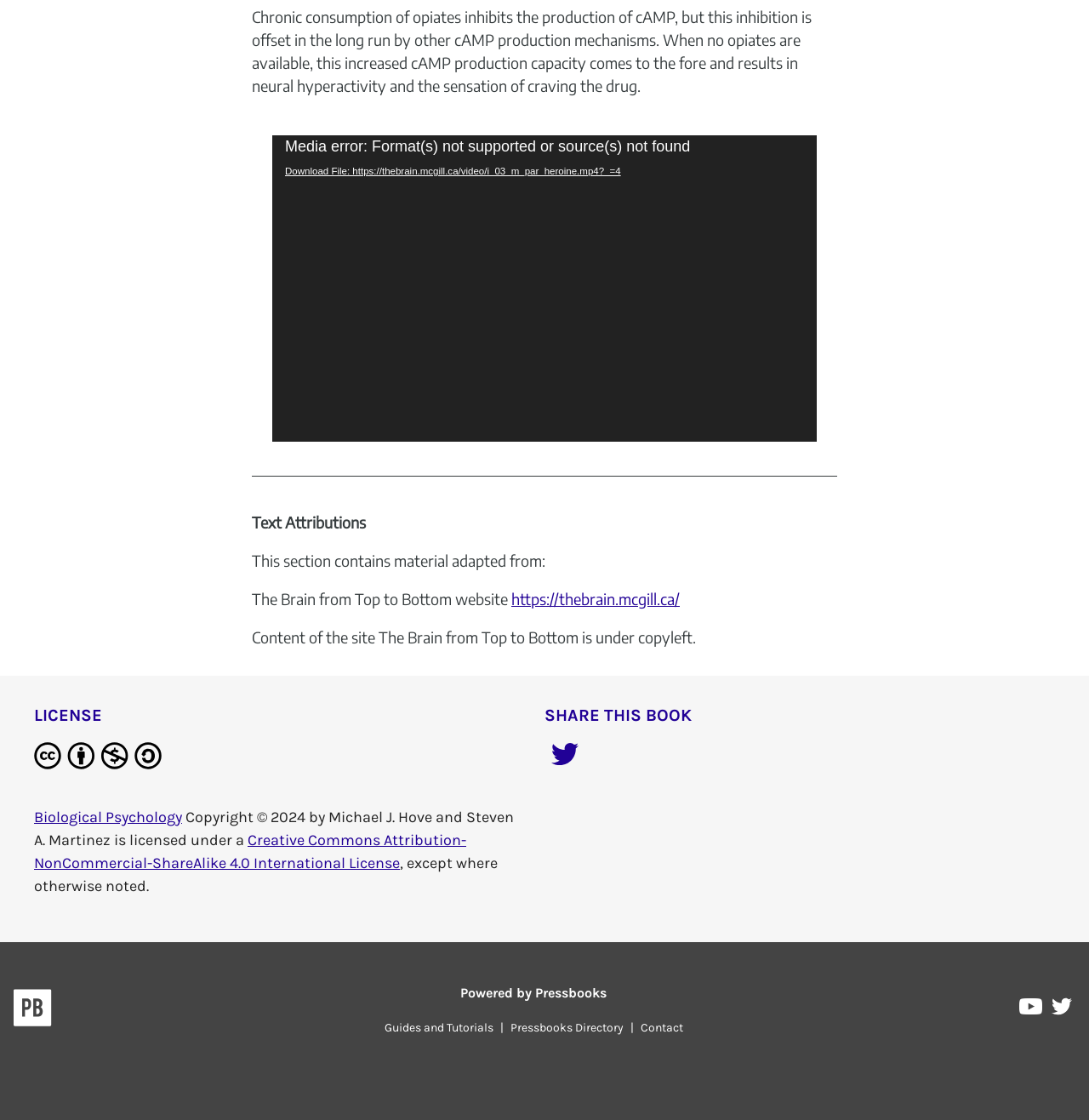What is the license of the content?
Please provide a full and detailed response to the question.

The license of the content is mentioned in the LICENSE section, which includes an icon for the Creative Commons Attribution-NonCommercial-ShareAlike 4.0 International License and a link to the license.